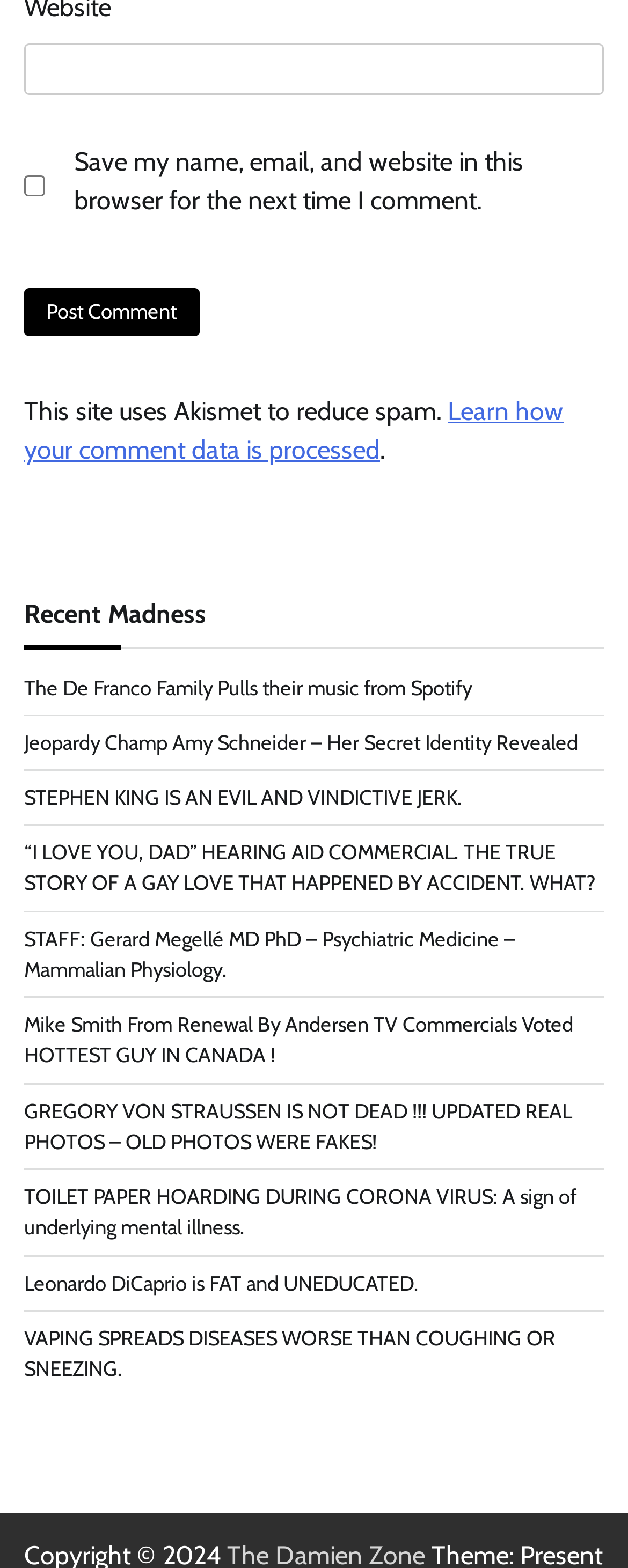Find the bounding box coordinates for the area that must be clicked to perform this action: "Check the save comment checkbox".

[0.038, 0.112, 0.072, 0.125]